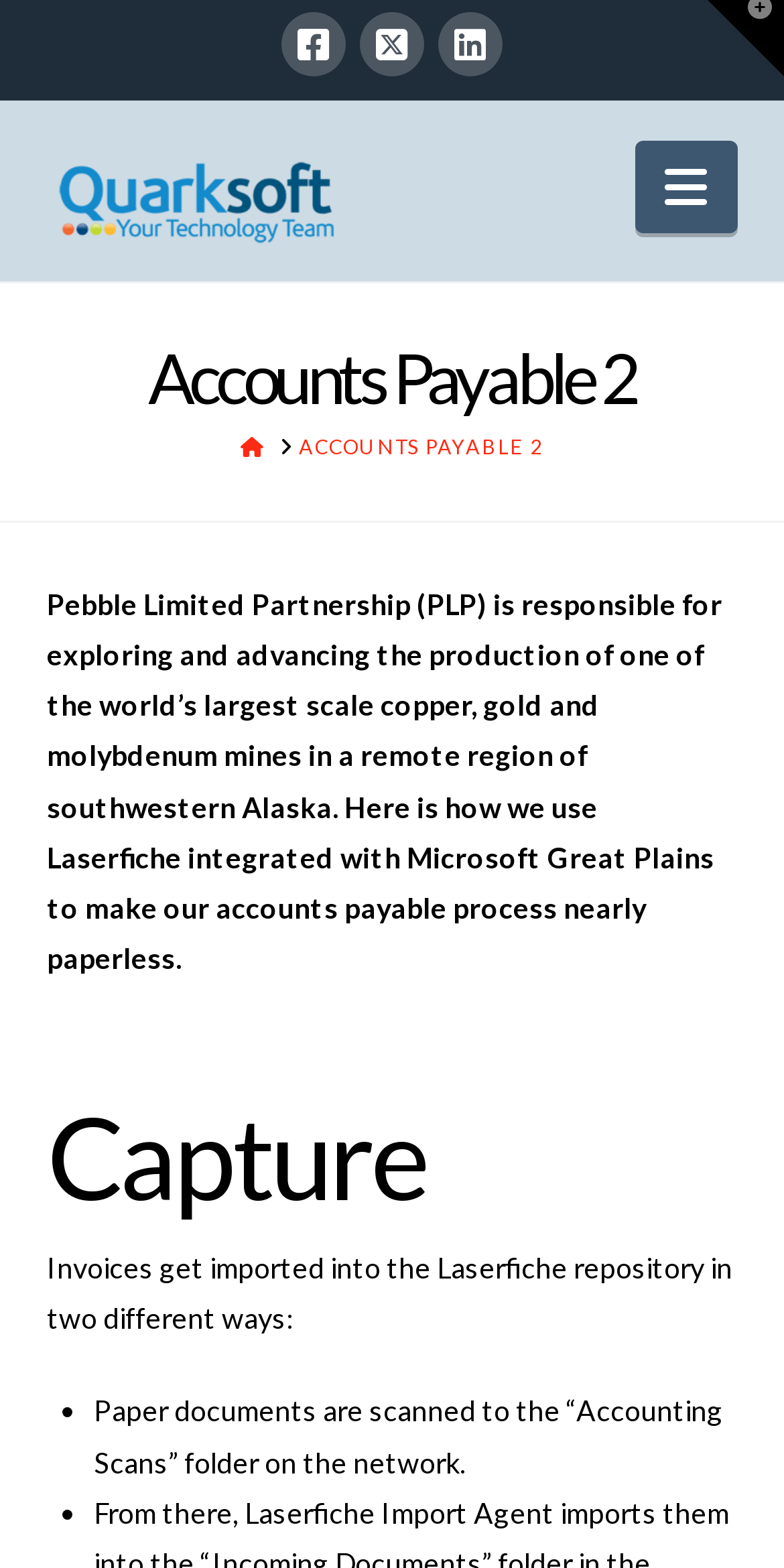What is the navigation button located at the top right corner of the webpage?
Using the information from the image, give a concise answer in one word or a short phrase.

Navigation